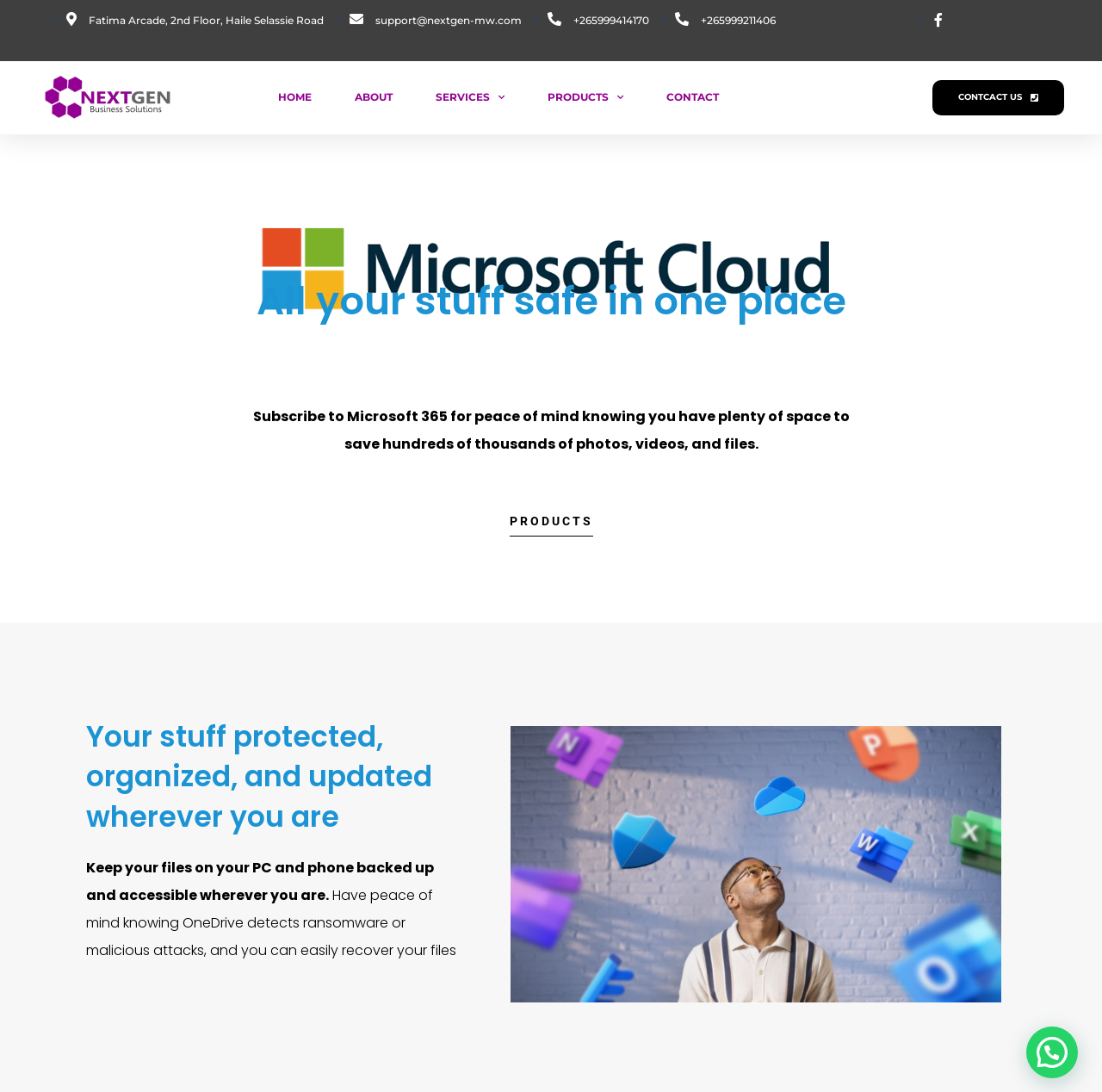From the webpage screenshot, identify the region described by Contcact Us. Provide the bounding box coordinates as (top-left x, top-left y, bottom-right x, bottom-right y), with each value being a floating point number between 0 and 1.

[0.846, 0.073, 0.966, 0.105]